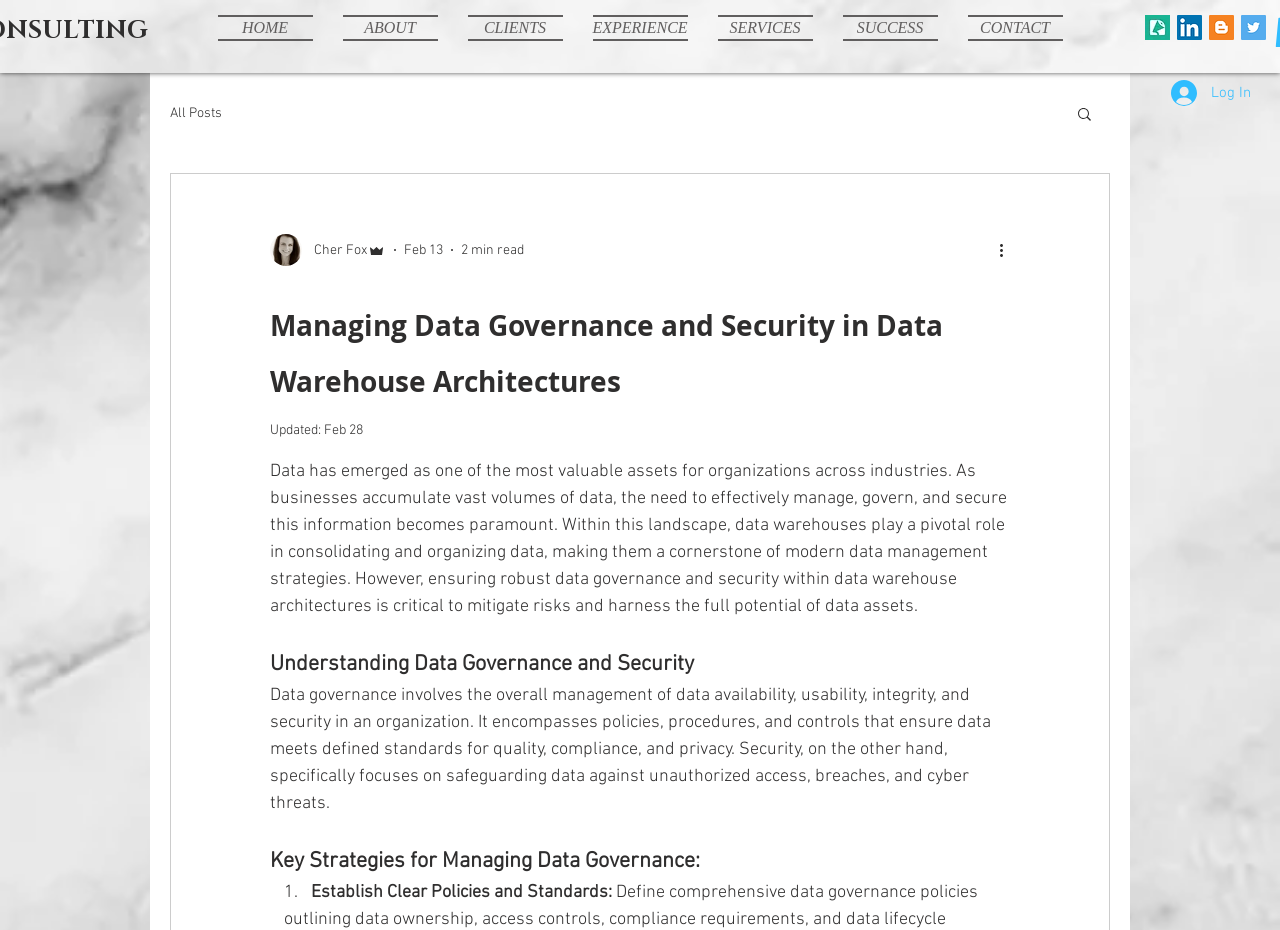How many key strategies are mentioned for managing data governance?
Answer the question with as much detail as you can, using the image as a reference.

The webpage mentions at least one key strategy for managing data governance, which is to establish clear policies and standards, as indicated by the list marker '1.'.